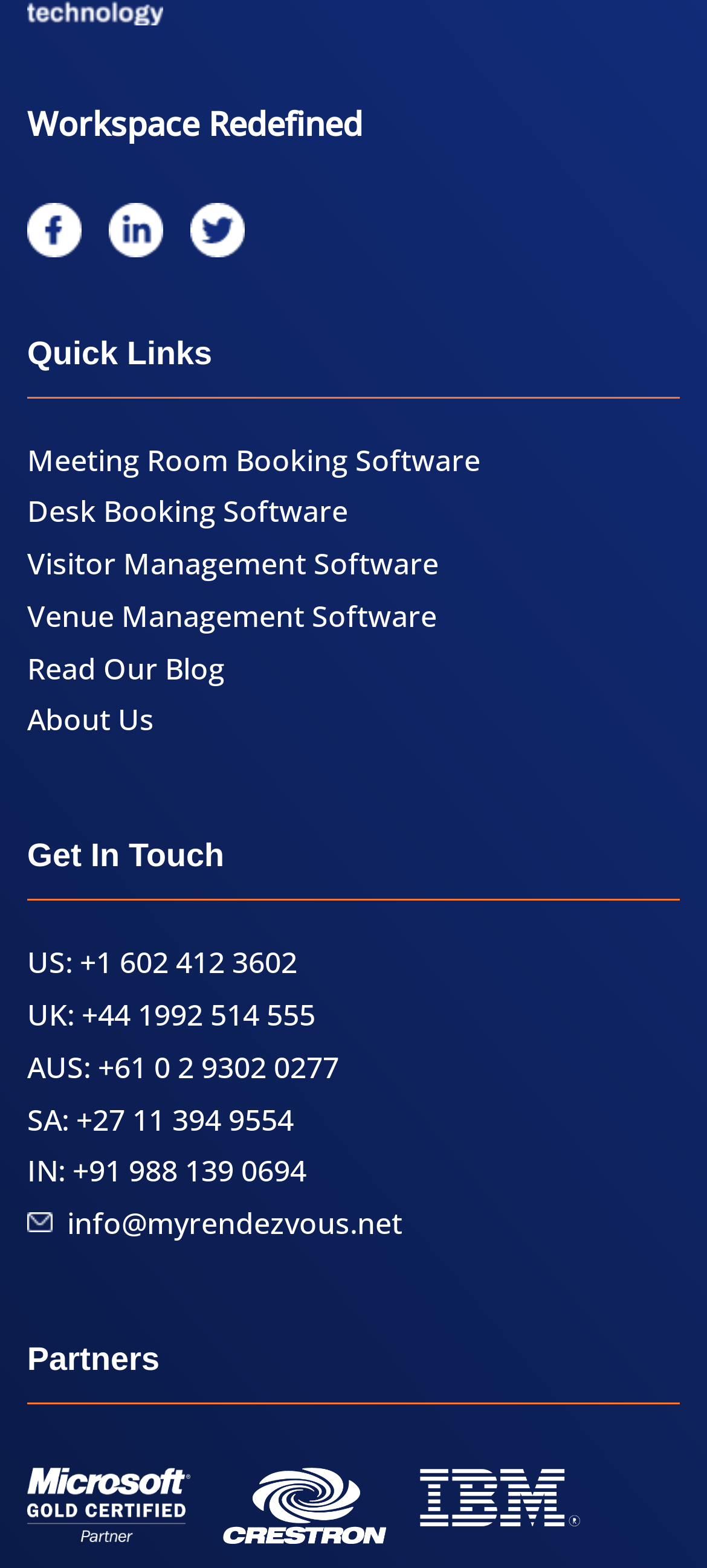Determine the bounding box coordinates for the UI element described. Format the coordinates as (top-left x, top-left y, bottom-right x, bottom-right y) and ensure all values are between 0 and 1. Element description: +61 0 2 9302 0277

[0.138, 0.668, 0.479, 0.693]